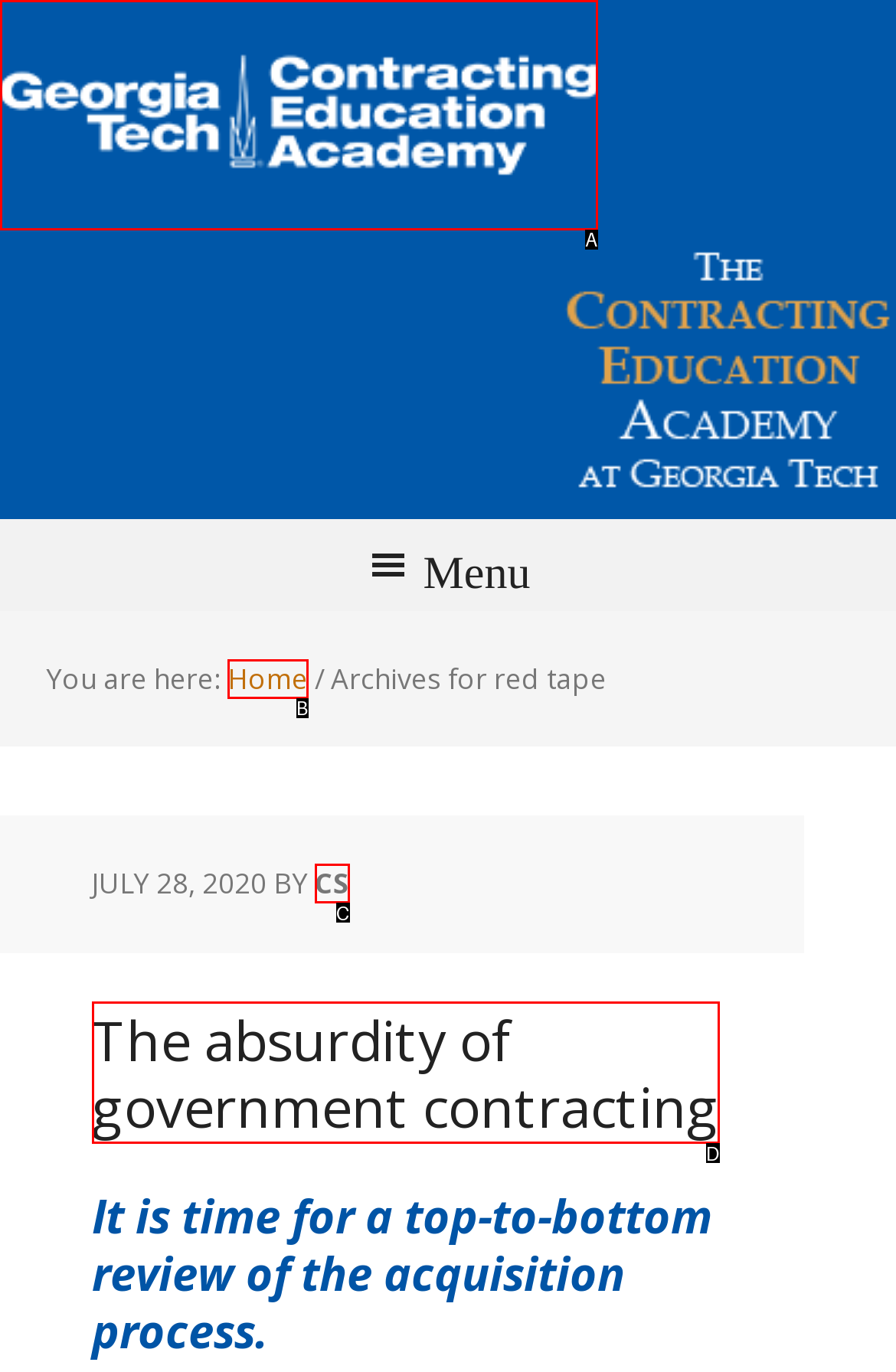Identify which option matches the following description: Home
Answer by giving the letter of the correct option directly.

B